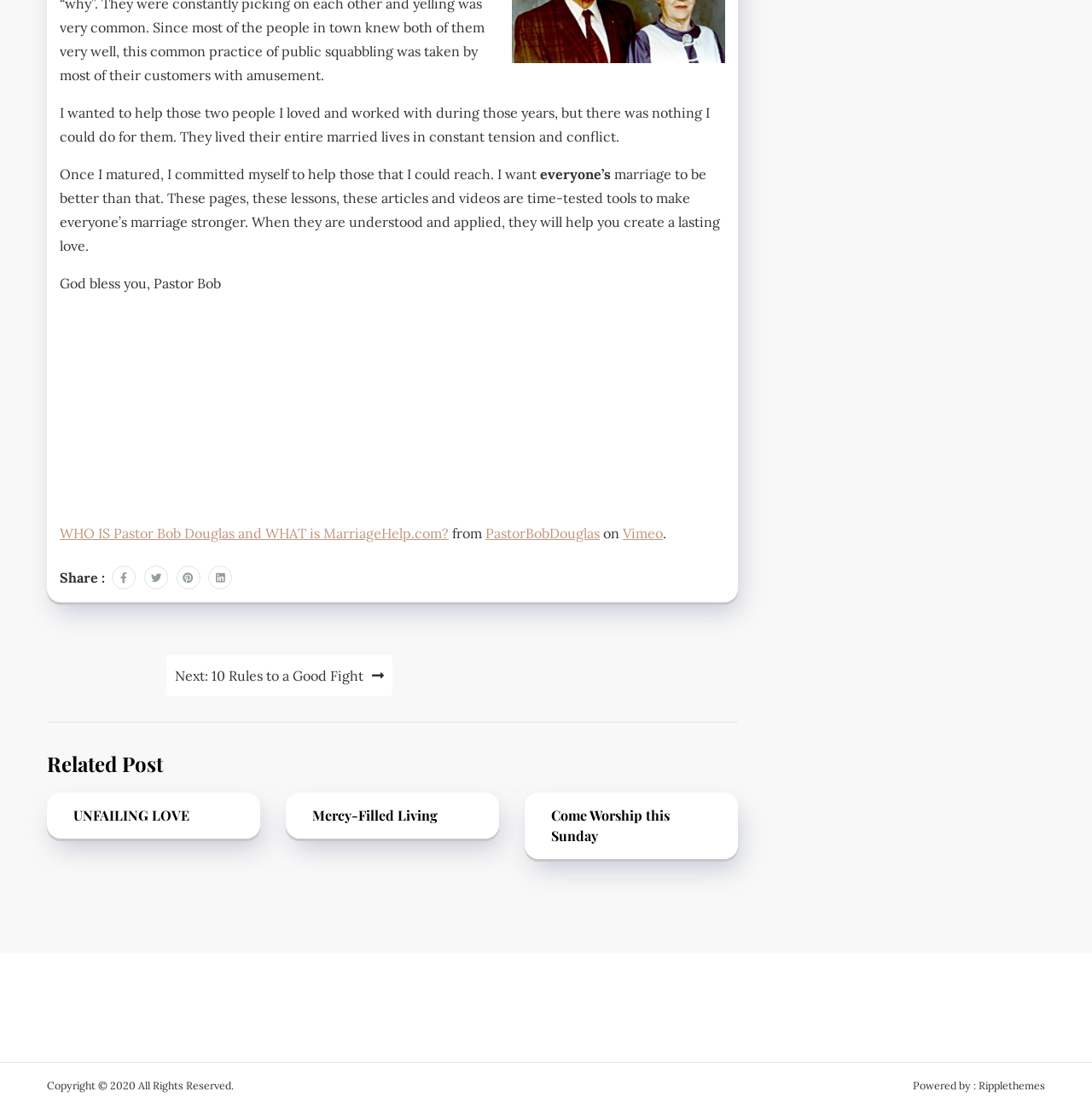Using floating point numbers between 0 and 1, provide the bounding box coordinates in the format (top-left x, top-left y, bottom-right x, bottom-right y). Locate the UI element described here: UNFAILING LOVE

[0.067, 0.727, 0.214, 0.744]